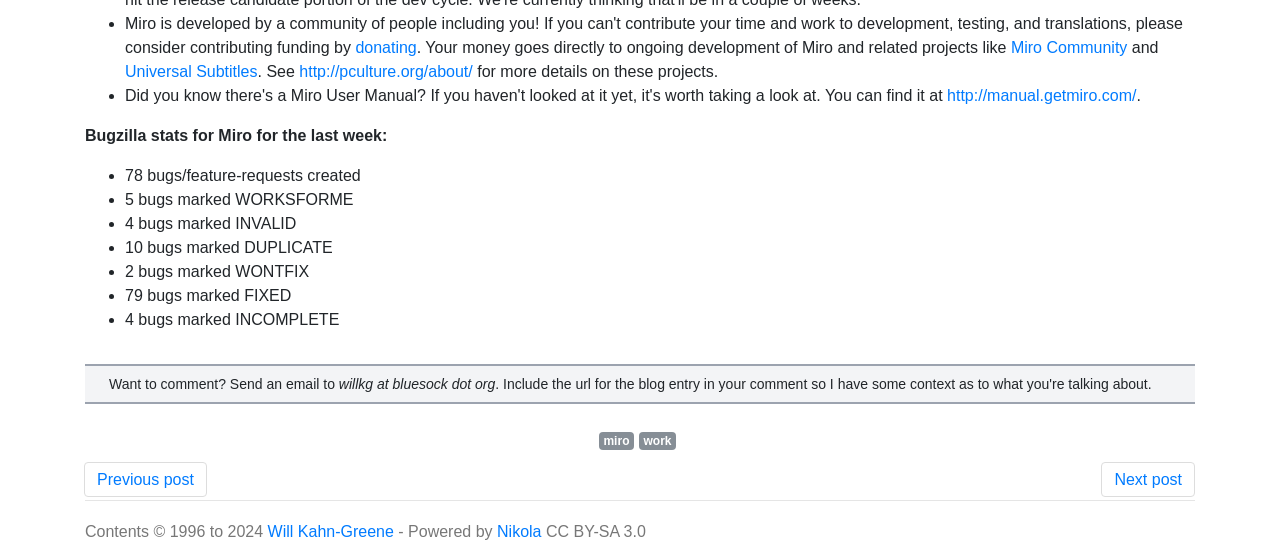Please determine the bounding box coordinates of the element to click in order to execute the following instruction: "Learn about Miro Community". The coordinates should be four float numbers between 0 and 1, specified as [left, top, right, bottom].

[0.79, 0.072, 0.881, 0.103]